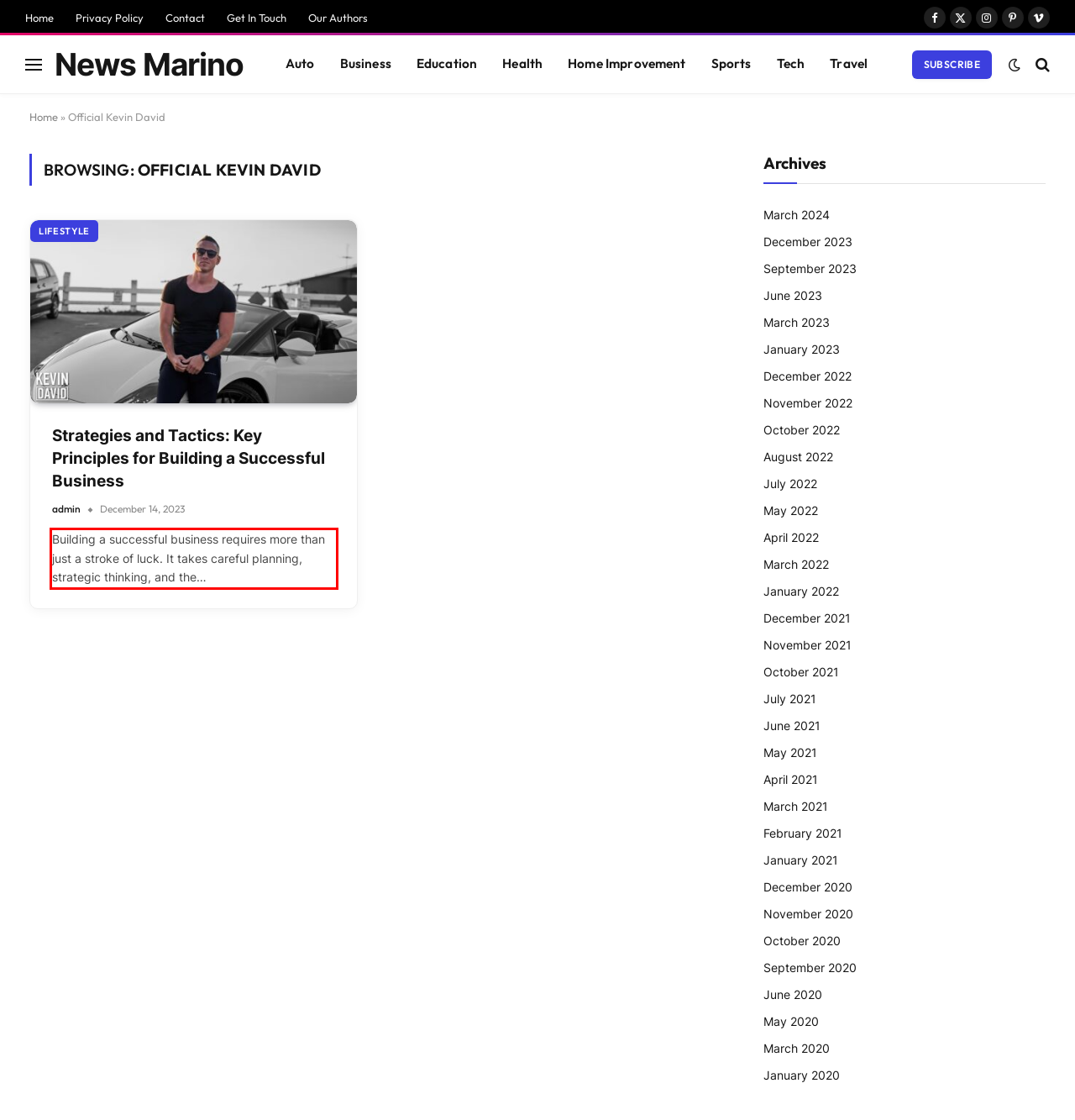Please identify the text within the red rectangular bounding box in the provided webpage screenshot.

Building a successful business requires more than just a stroke of luck. It takes careful planning, strategic thinking, and the…